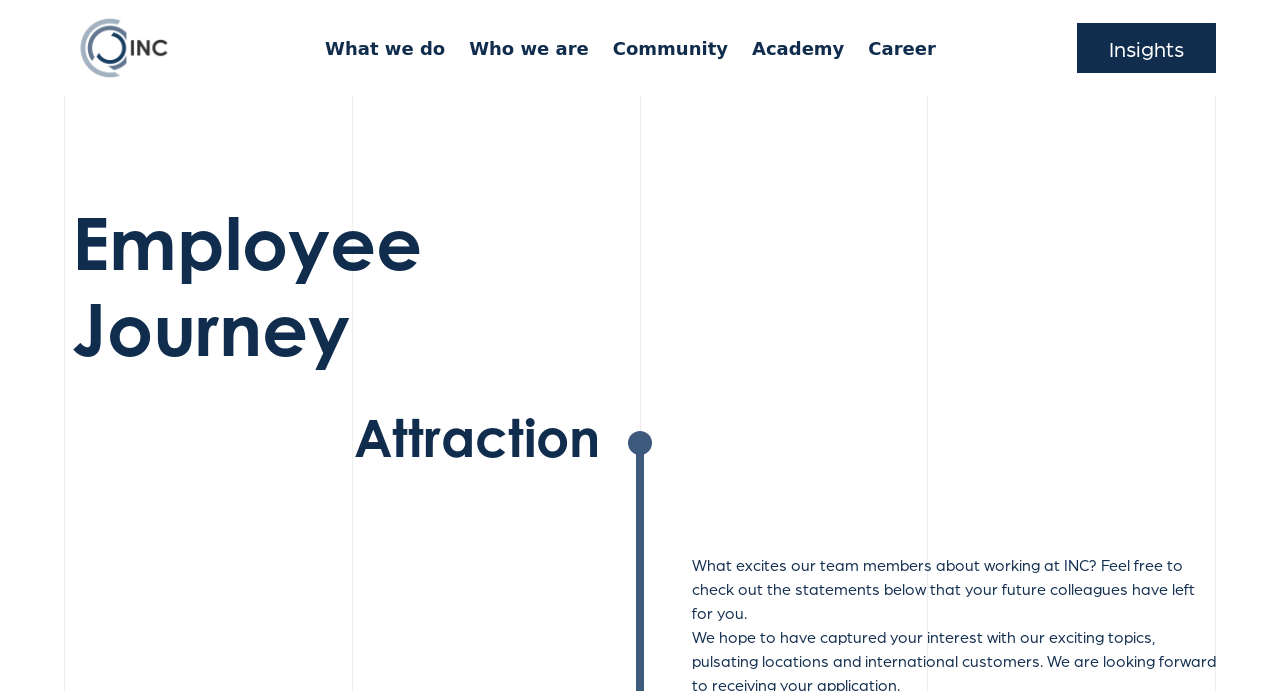What is the focus of the webpage?
Can you provide a detailed and comprehensive answer to the question?

The Root Element is focused on 'Employee Journey', which suggests that the webpage is primarily about the journey or experience of employees at INC.